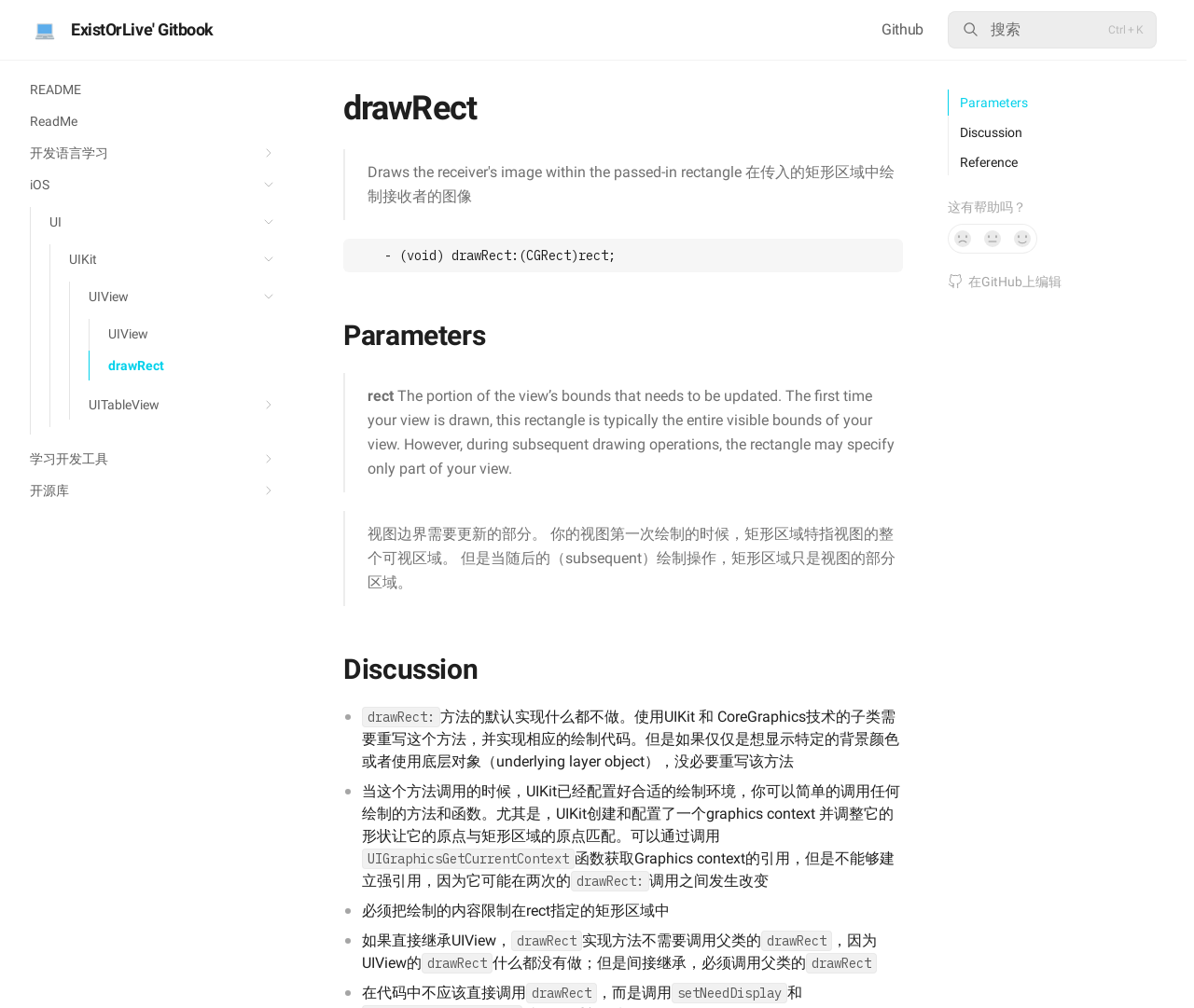Identify the bounding box coordinates for the region to click in order to carry out this instruction: "Click the 'drawRect' link". Provide the coordinates using four float numbers between 0 and 1, formatted as [left, top, right, bottom].

[0.075, 0.348, 0.238, 0.377]